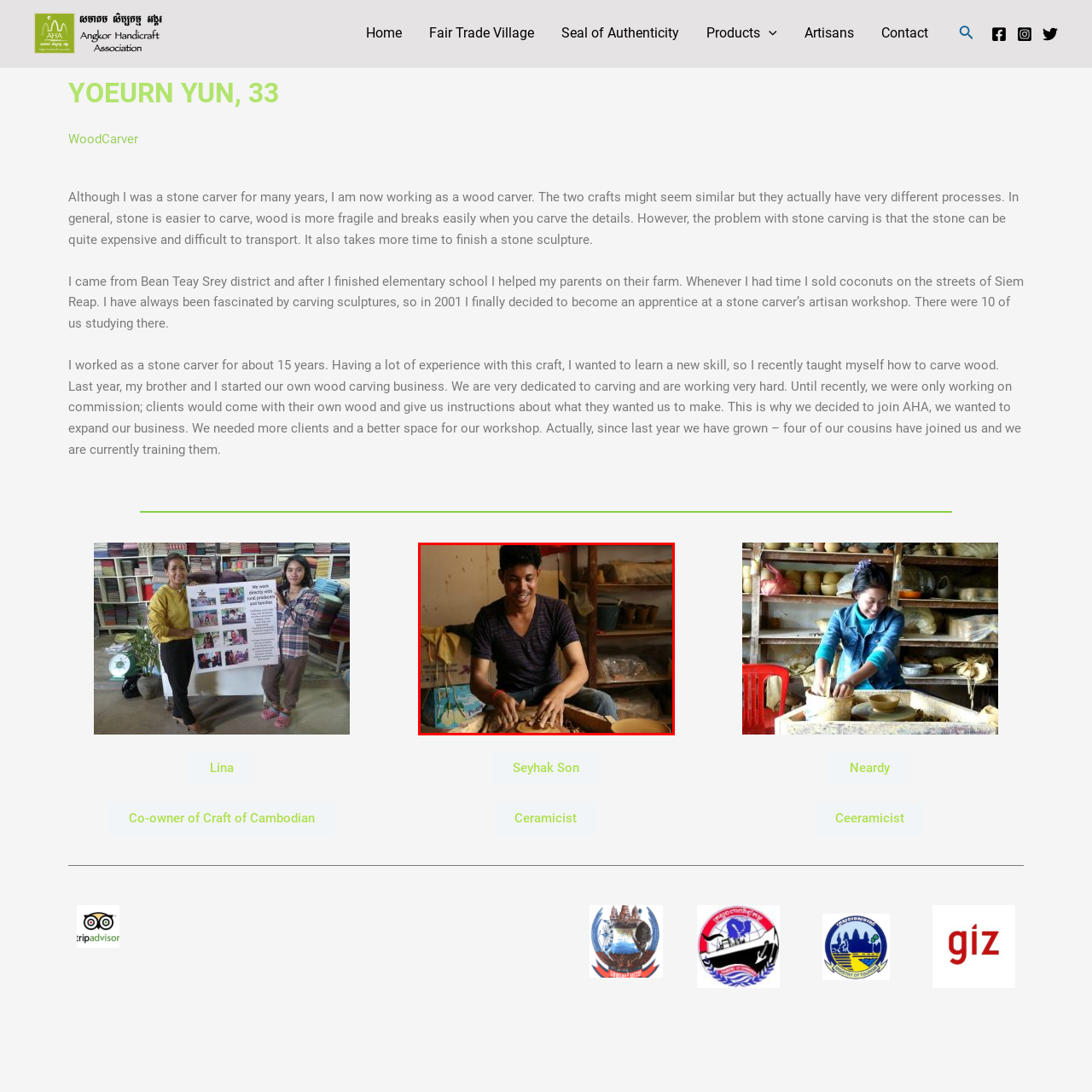Provide a comprehensive description of the image highlighted within the red bounding box.

In this engaging image, a young man is captured in the midst of his craft, skillfully shaping a piece of clay on a potter's wheel. His focused expression and joyful smile reflect both his passion and expertise as he works diligently in his workshop. Surrounded by various clay pieces and tools, the environment conveys a sense of creativity and tradition. The warm lighting highlights the textures of the clay and the handcrafted items in the background, emphasizing the artistry involved in pottery. This scene not only showcases the craftsmanship but also the cultural significance of pottery-making, resonating with the heritage and skills passed down through generations.